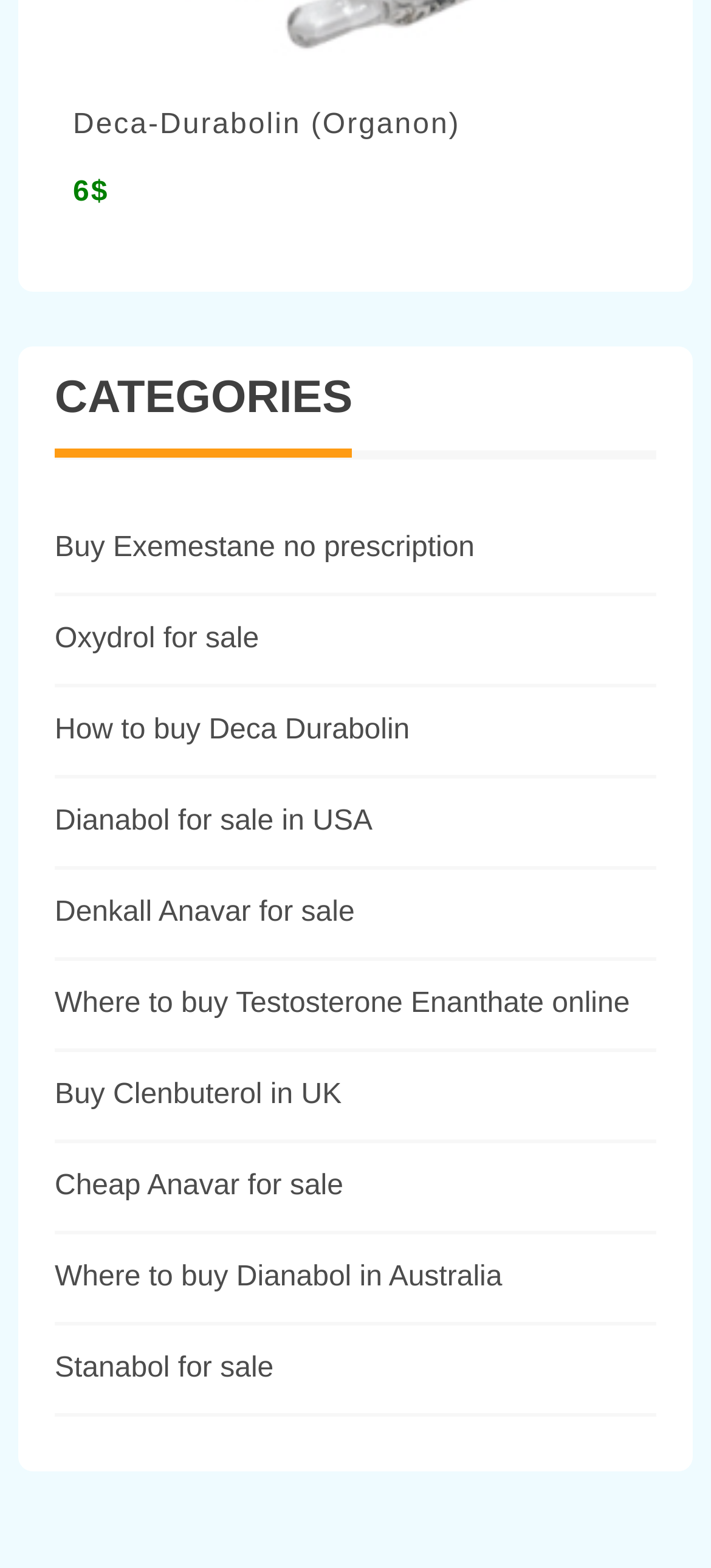Determine the bounding box coordinates of the clickable element to complete this instruction: "Check Where to buy Testosterone Enanthate online link". Provide the coordinates in the format of four float numbers between 0 and 1, [left, top, right, bottom].

[0.077, 0.63, 0.886, 0.649]